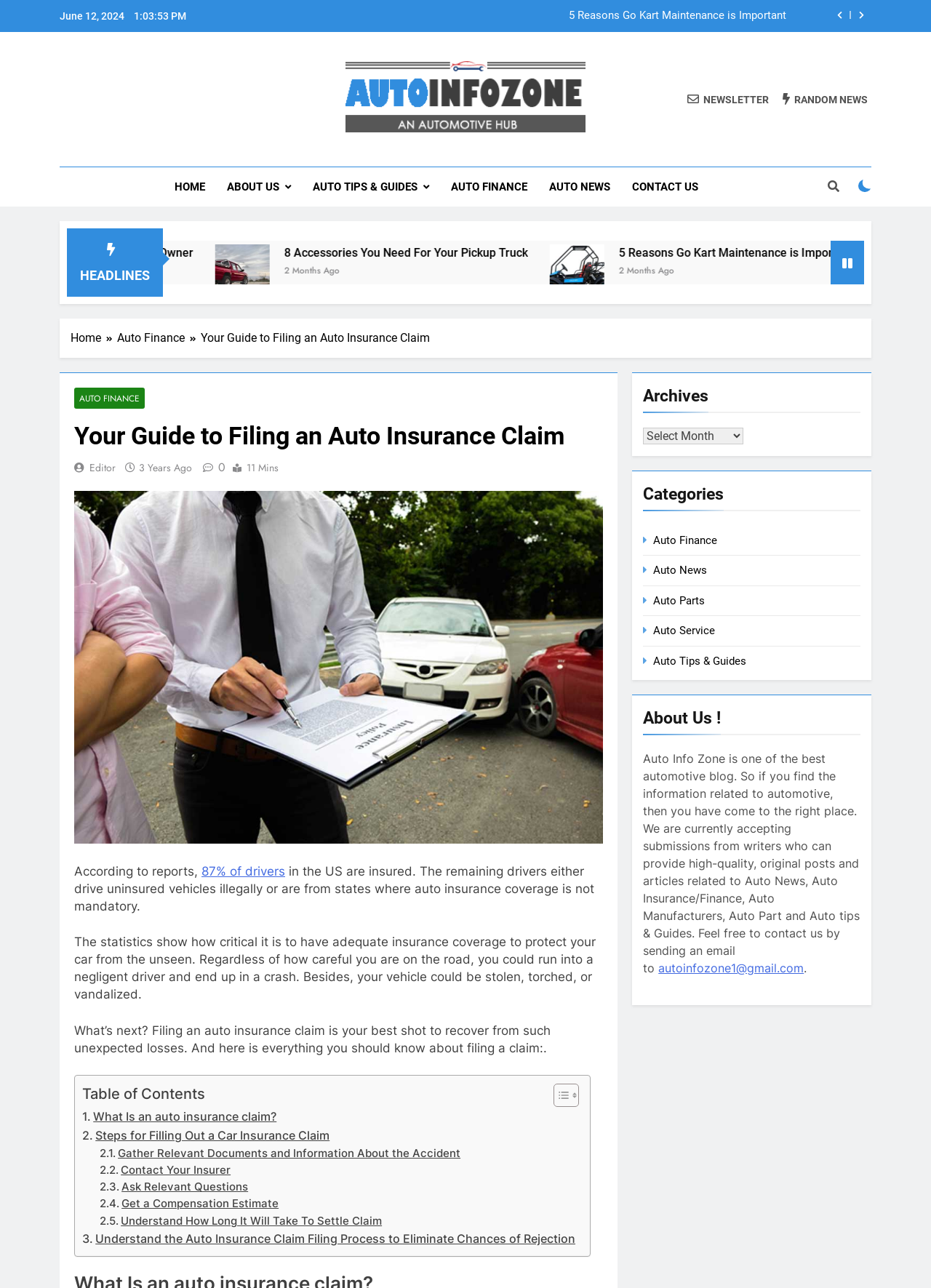What is the purpose of filing an auto insurance claim?
Relying on the image, give a concise answer in one word or a brief phrase.

To recover from unexpected losses